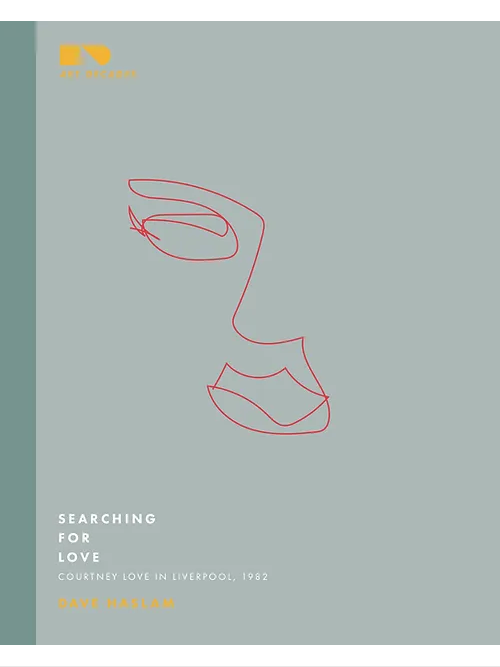What is the color of the logo labeled 'ART DECADES'?
Examine the screenshot and reply with a single word or phrase.

Yellow